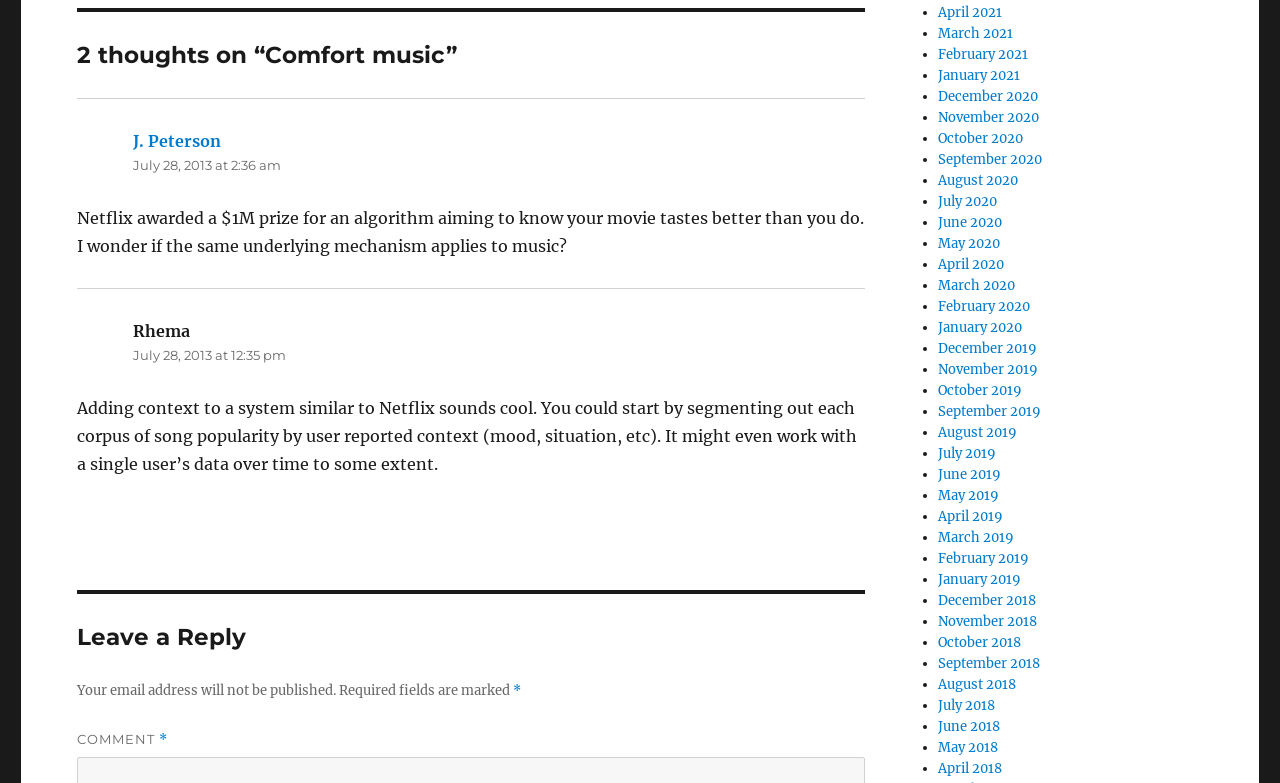Who is the first commenter on the blog post? Examine the screenshot and reply using just one word or a brief phrase.

J. Peterson